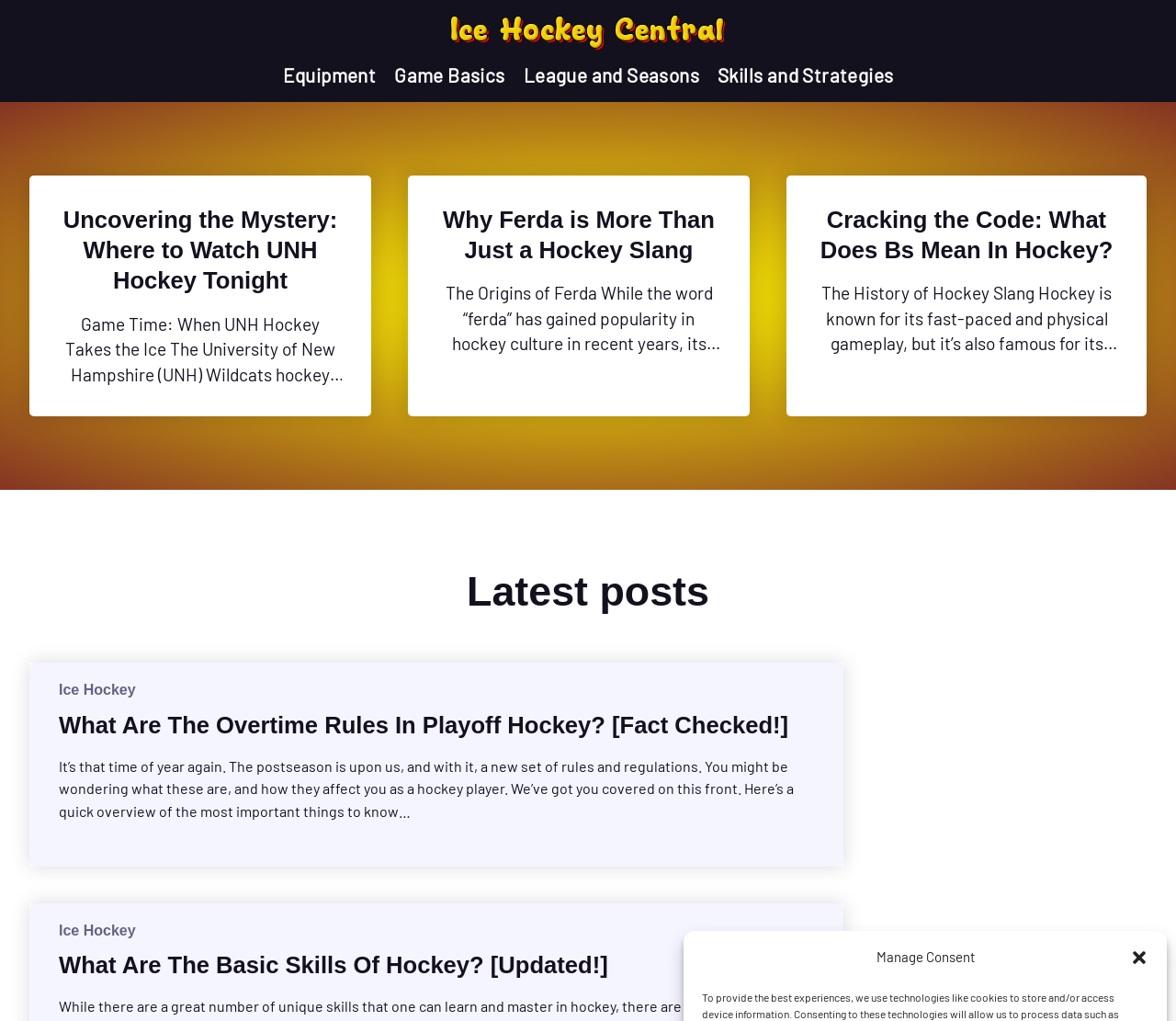Pinpoint the bounding box coordinates of the area that must be clicked to complete this instruction: "Click the 'Close dialog' button".

[0.961, 0.929, 0.977, 0.947]